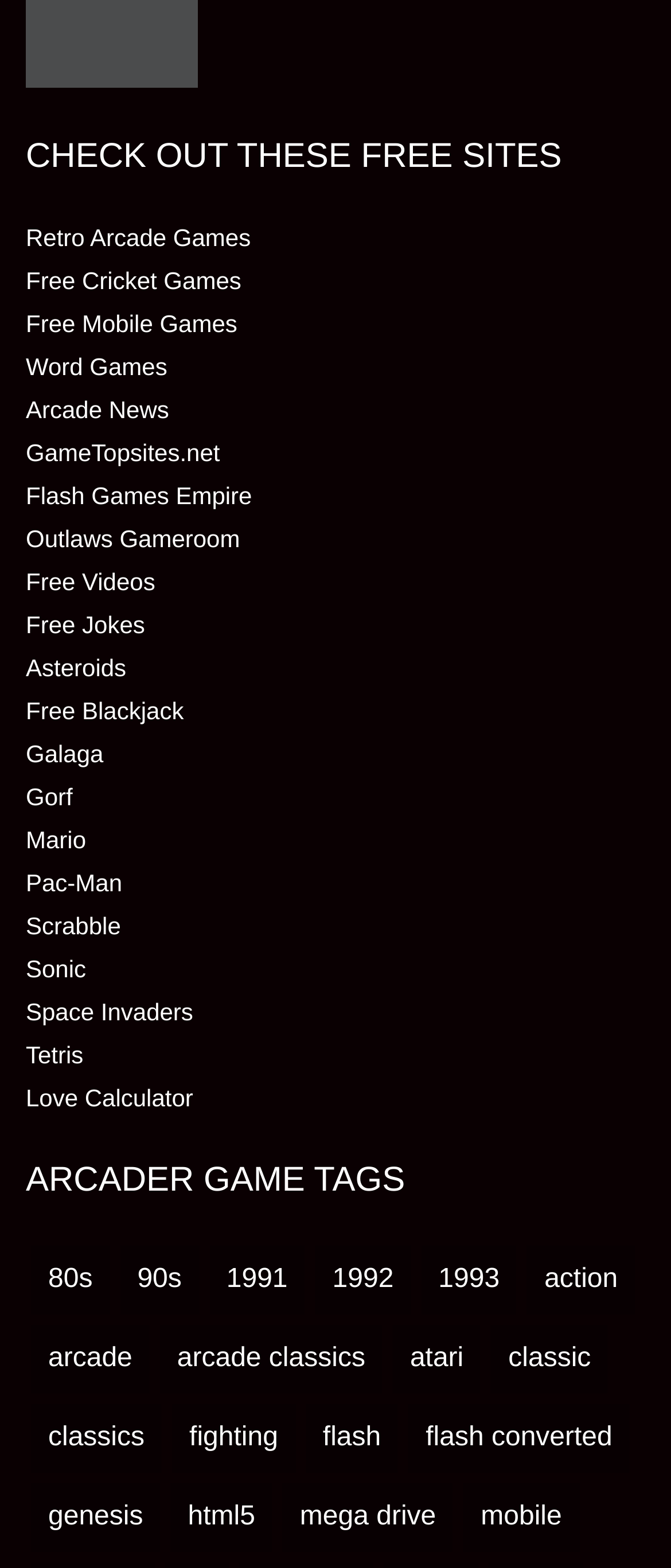Refer to the screenshot and answer the following question in detail:
What type of games are available on this webpage?

This webpage appears to specialize in retro and classic games, with links to games like Asteroids, Pac-Man, and Tetris, as well as tags related to classic gaming consoles like Atari and Mega Drive.